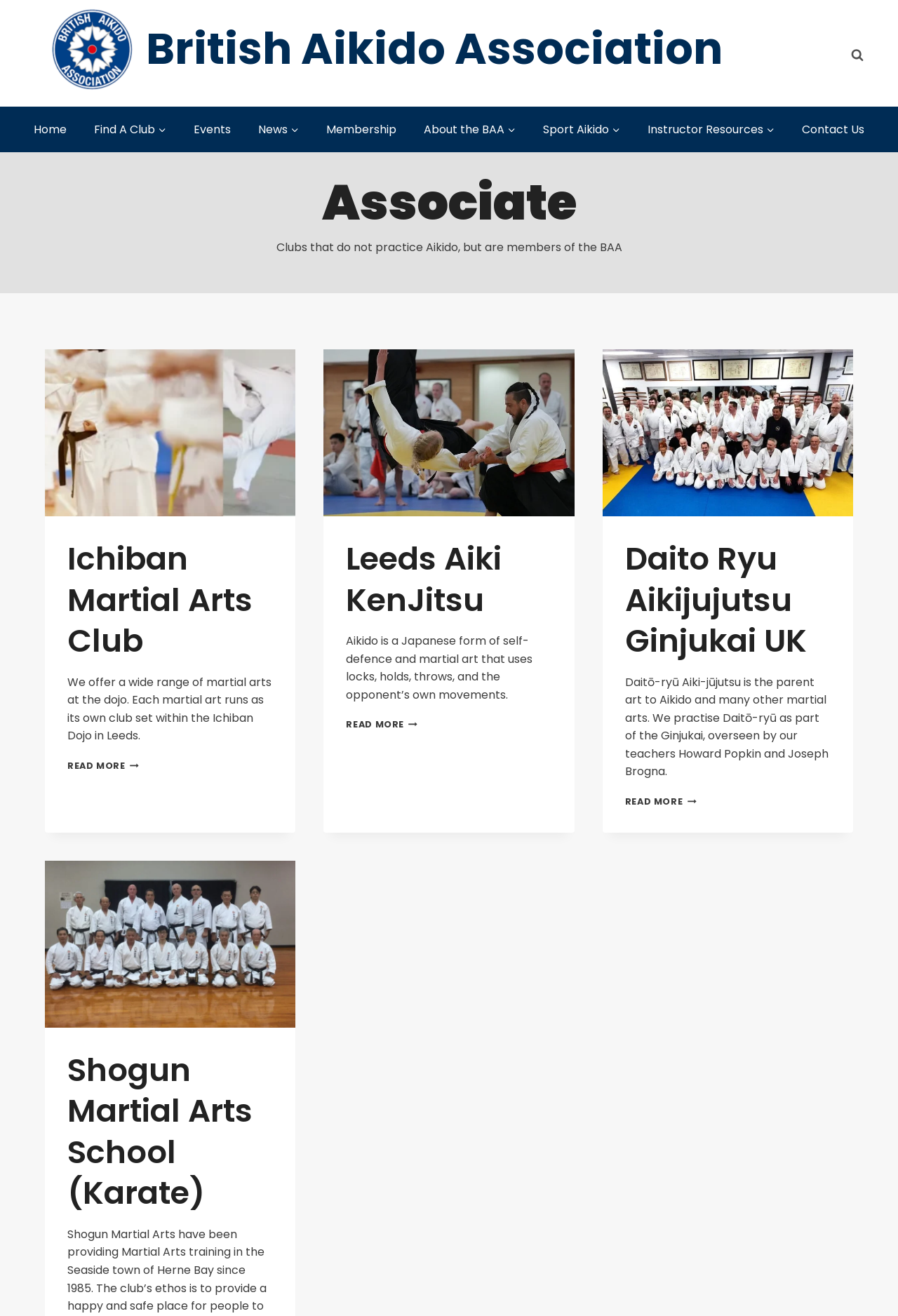Refer to the screenshot and answer the following question in detail:
What type of martial art is practiced by Leeds Aiki KenJitsu?

The description of Leeds Aiki KenJitsu on the webpage mentions that 'Aikido is a Japanese form of self-defence and martial art that uses locks, holds, throws, and the opponent’s own movements', indicating that the type of martial art practiced by Leeds Aiki KenJitsu is Aikido.